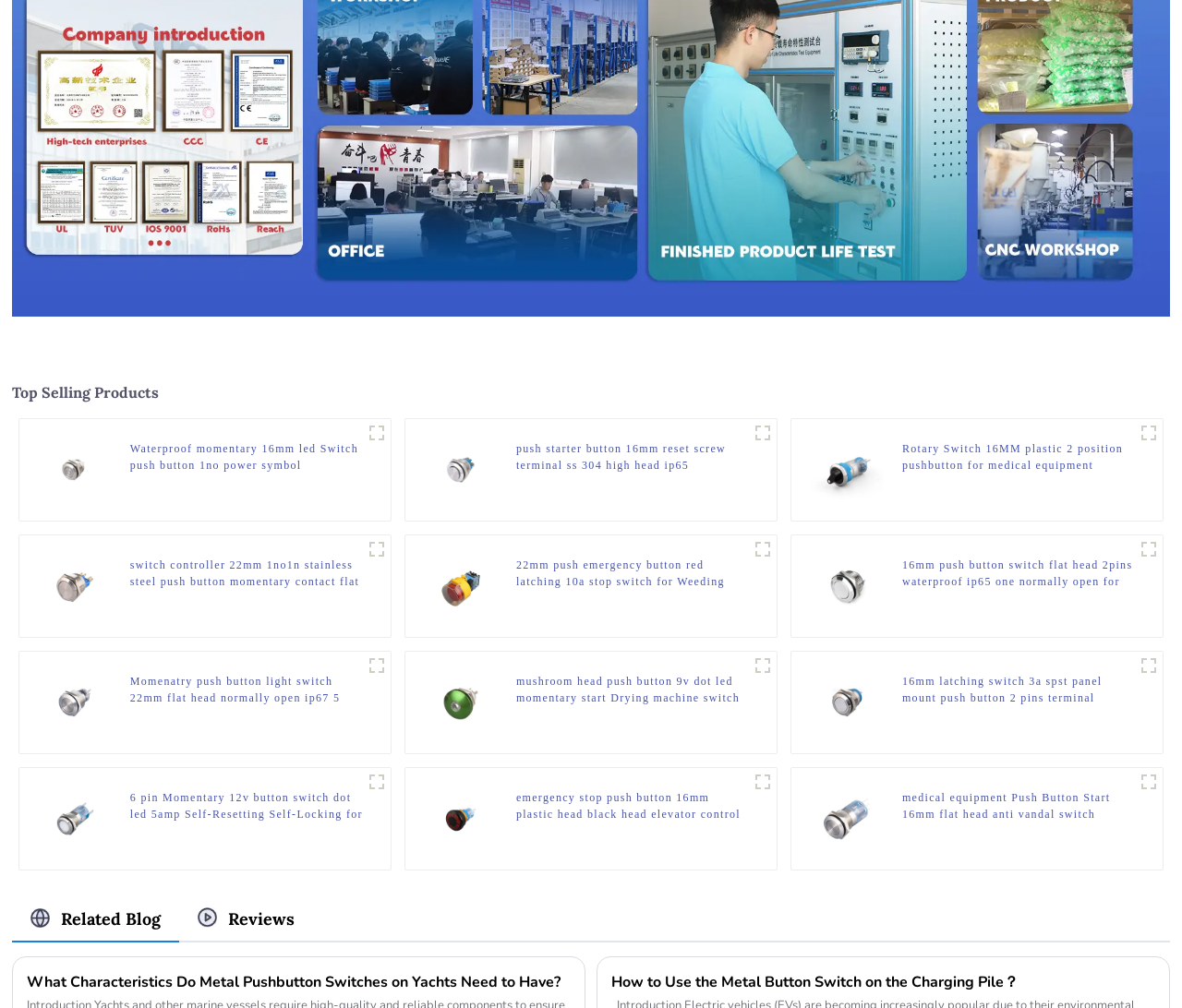Please examine the image and answer the question with a detailed explanation:
What is the feature of the 'push starter button' product?

I found a link element with the text 'push starter button 16mm reset screw terminal ss 304 high head ip65 waterproof filter switches' inside a figure element. This suggests that the 'push starter button' product has a feature of 16mm reset screw terminal.